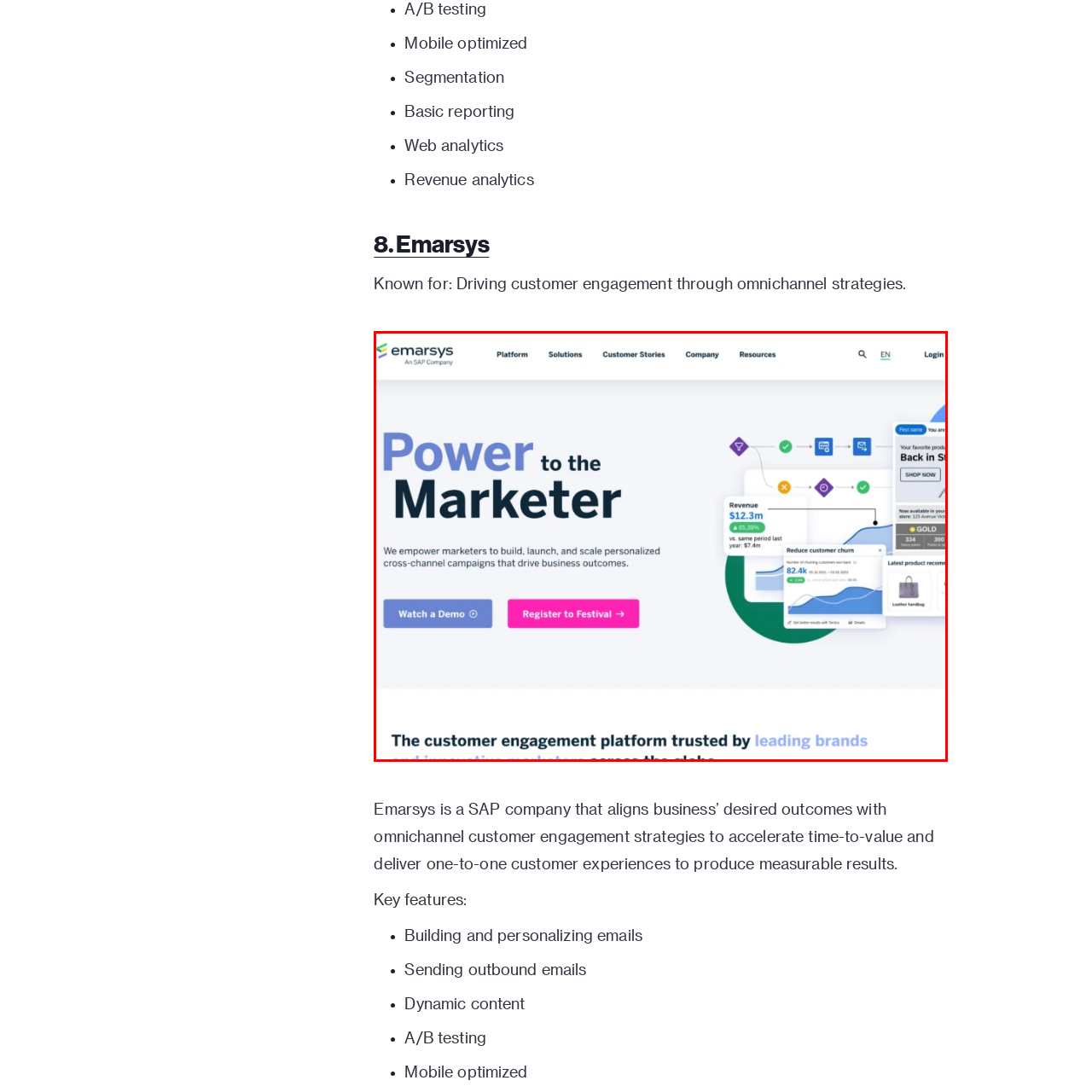Take a close look at the image marked with a red boundary and thoroughly answer the ensuing question using the information observed in the image:
What is the growth percentage mentioned in the image?

The growth percentage is mentioned in the central area of the image, which highlights the metrics of the platform's capability to empower marketers. The exact figure is 63.39%, which is compared to the previous year and indicates a significant increase in revenue.